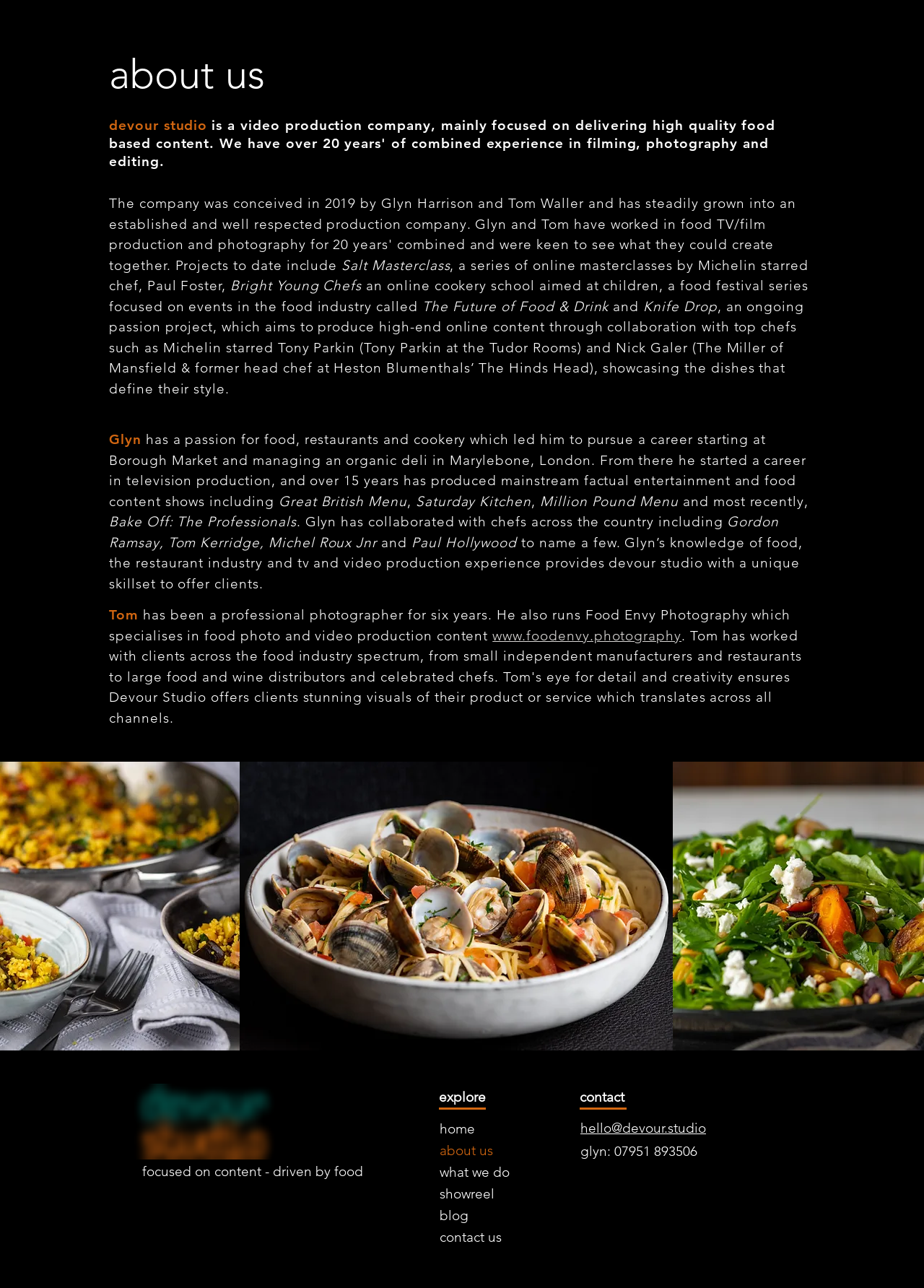Identify the bounding box of the HTML element described as: "what we do".

[0.476, 0.902, 0.611, 0.919]